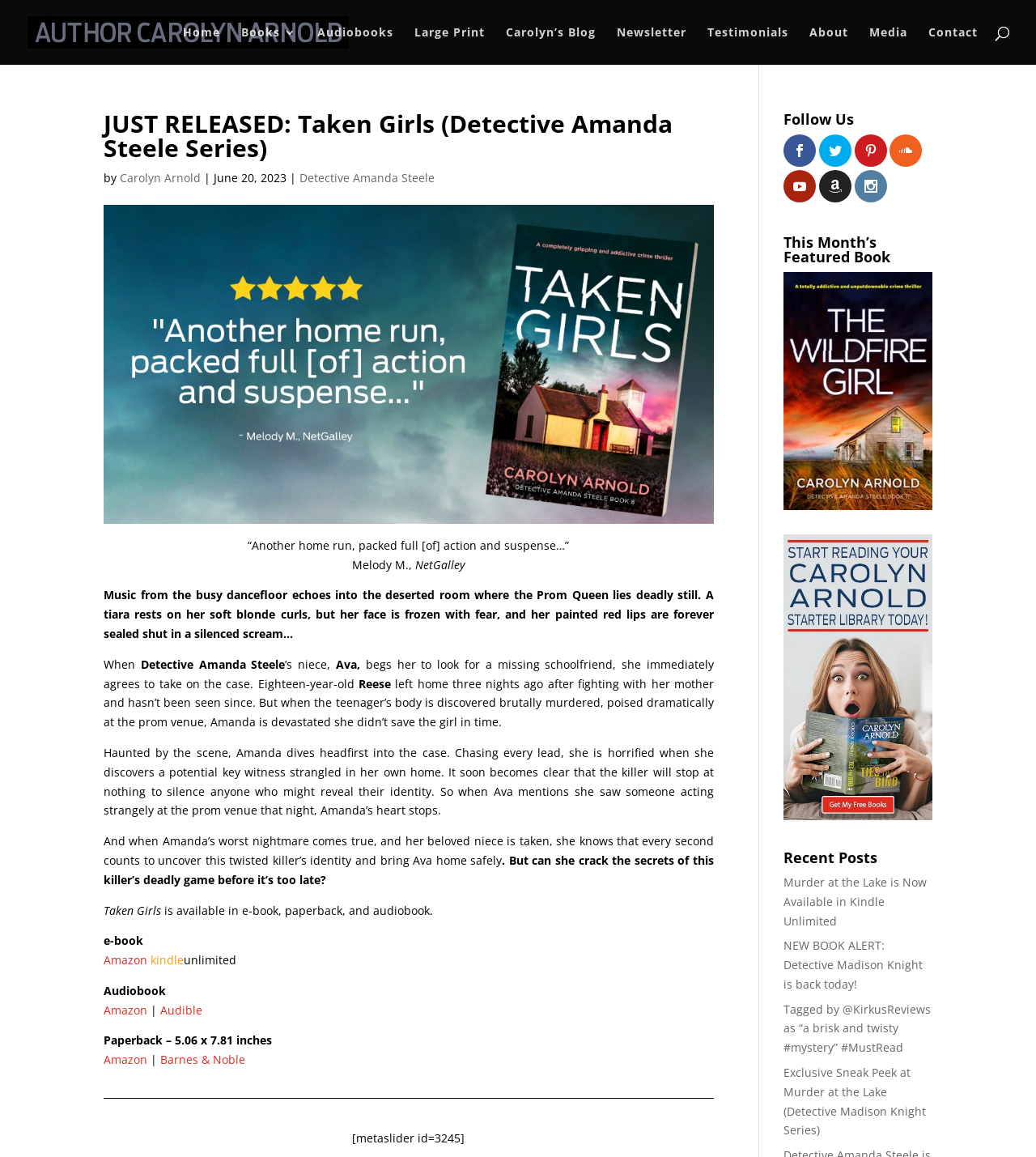Use a single word or phrase to answer the following:
What is the genre of the book?

Crime Thriller